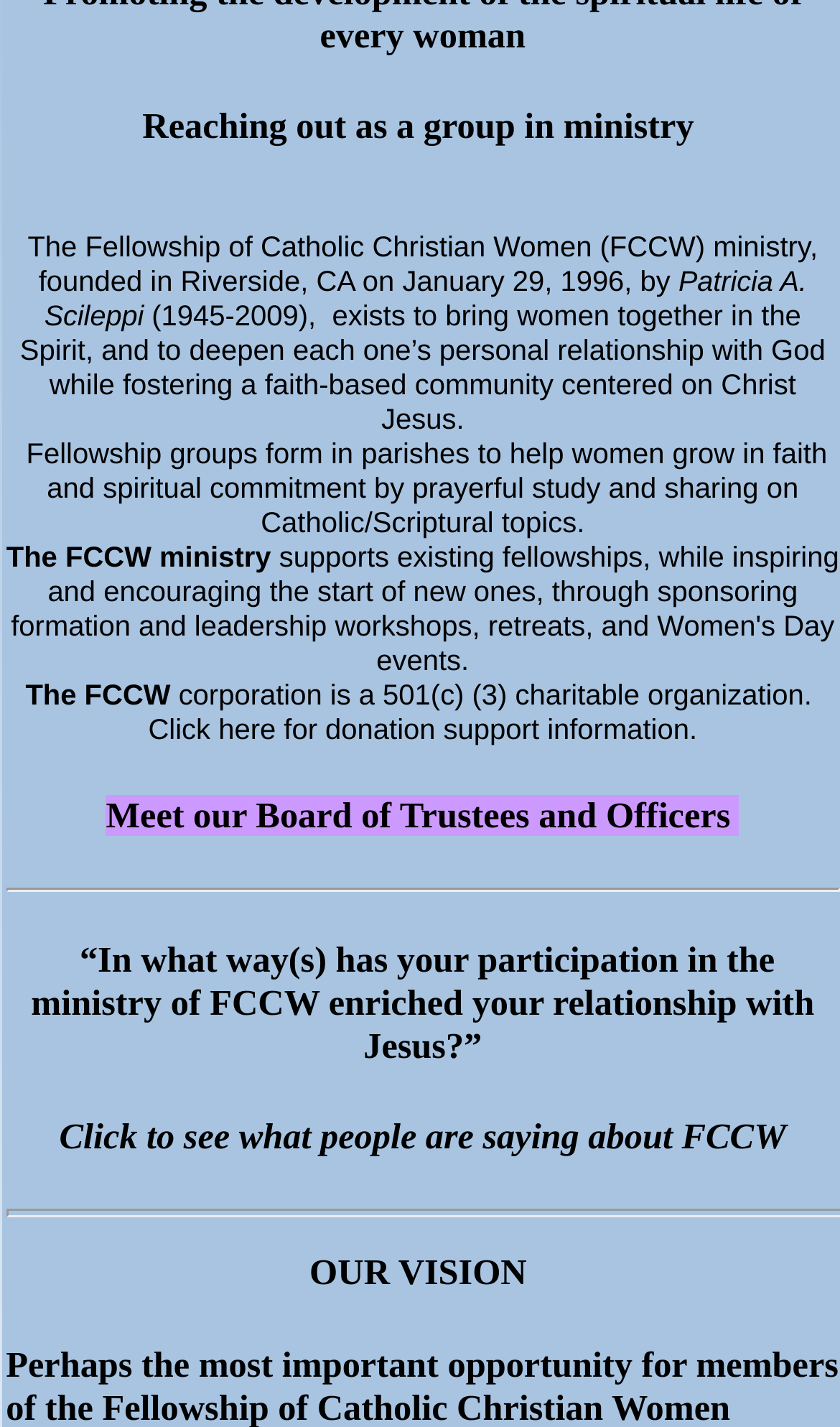Who founded the Fellowship of Catholic Christian Women?
Look at the image and provide a short answer using one word or a phrase.

Patricia A. Scileppi